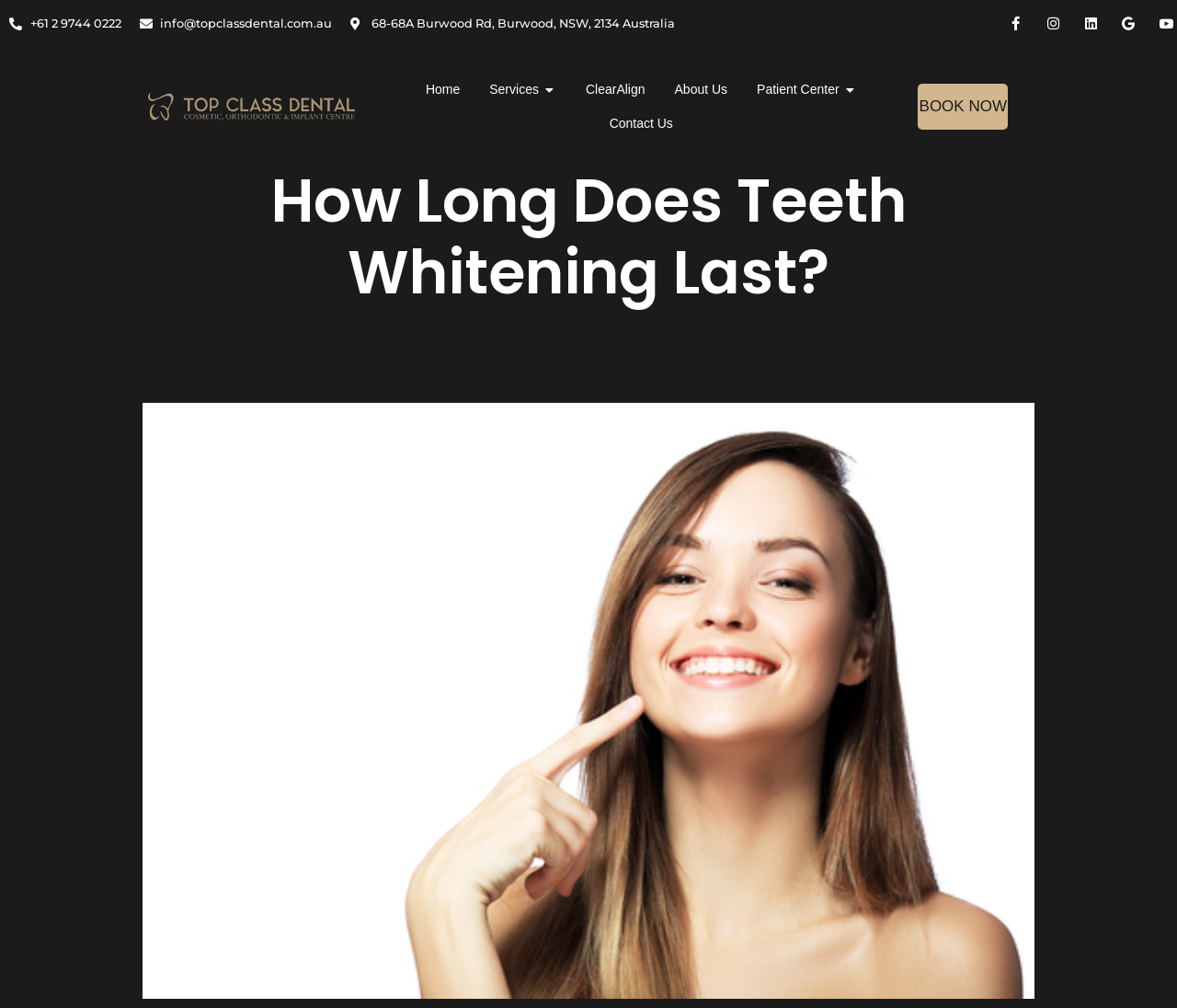Please indicate the bounding box coordinates of the element's region to be clicked to achieve the instruction: "Visit the dentist's Facebook page". Provide the coordinates as four float numbers between 0 and 1, i.e., [left, top, right, bottom].

[0.851, 0.009, 0.874, 0.036]